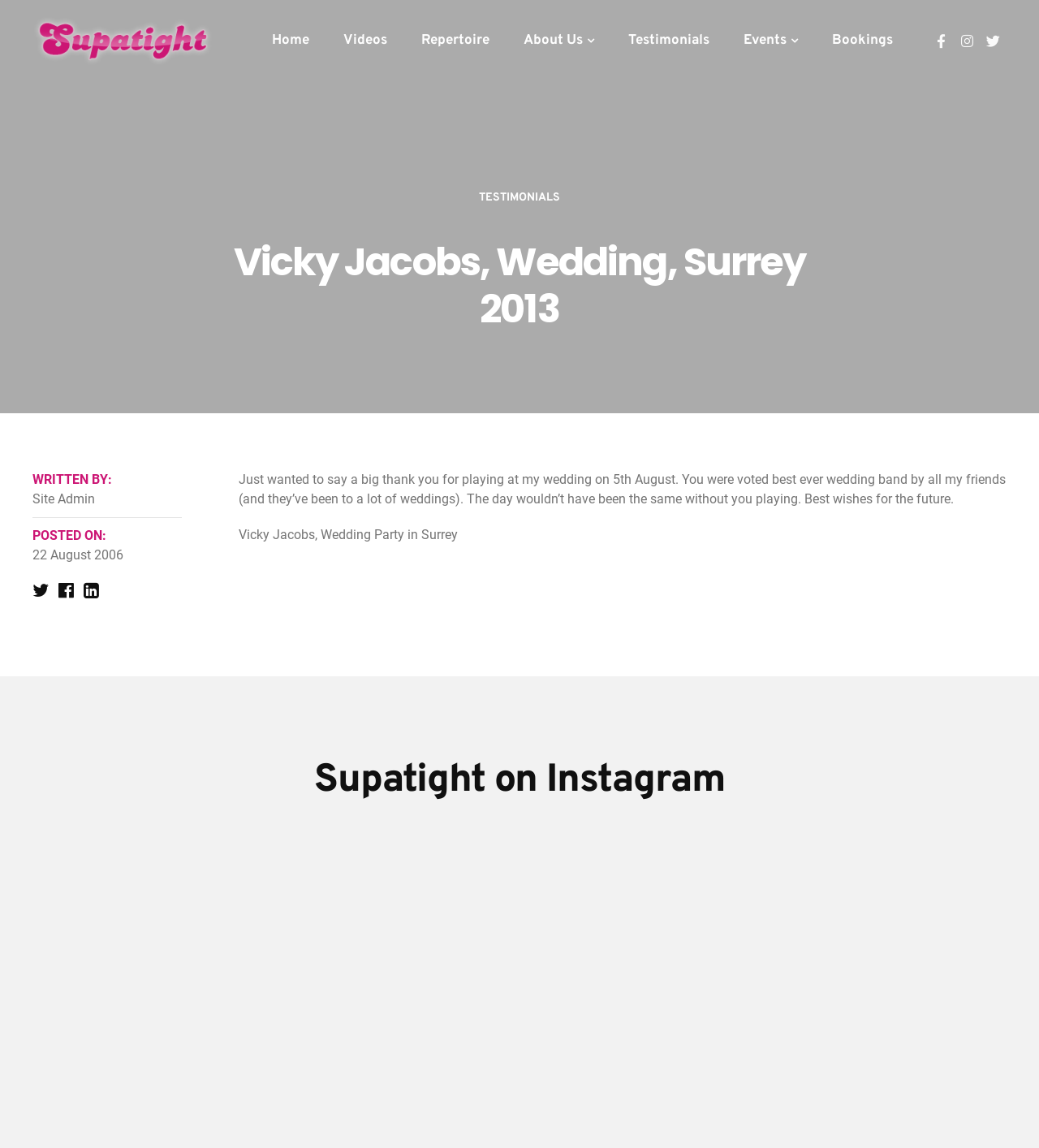Respond concisely with one word or phrase to the following query:
What is the name of the wedding band?

Supatight